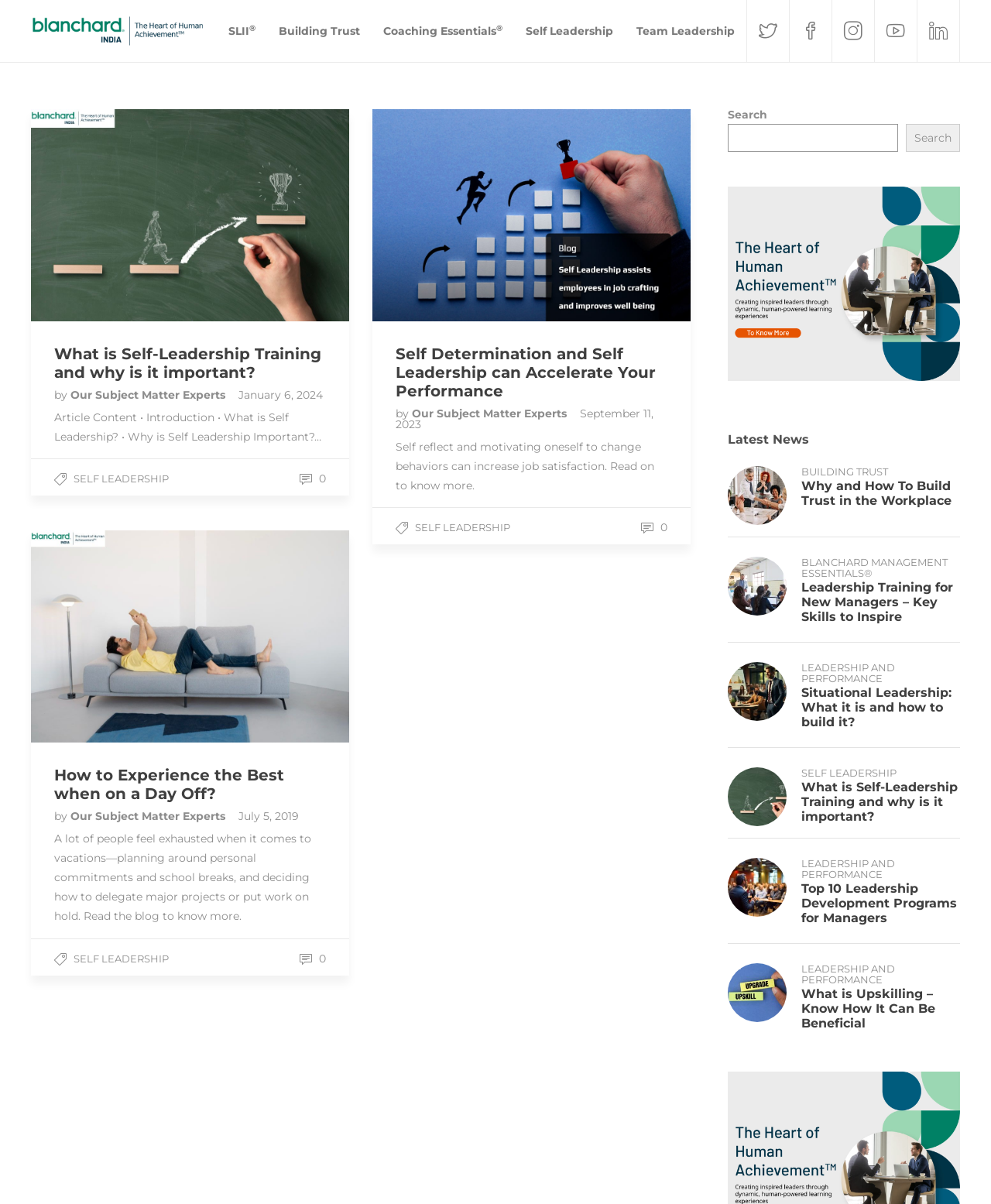Please give a succinct answer to the question in one word or phrase:
How many links are there in the top navigation bar?

6